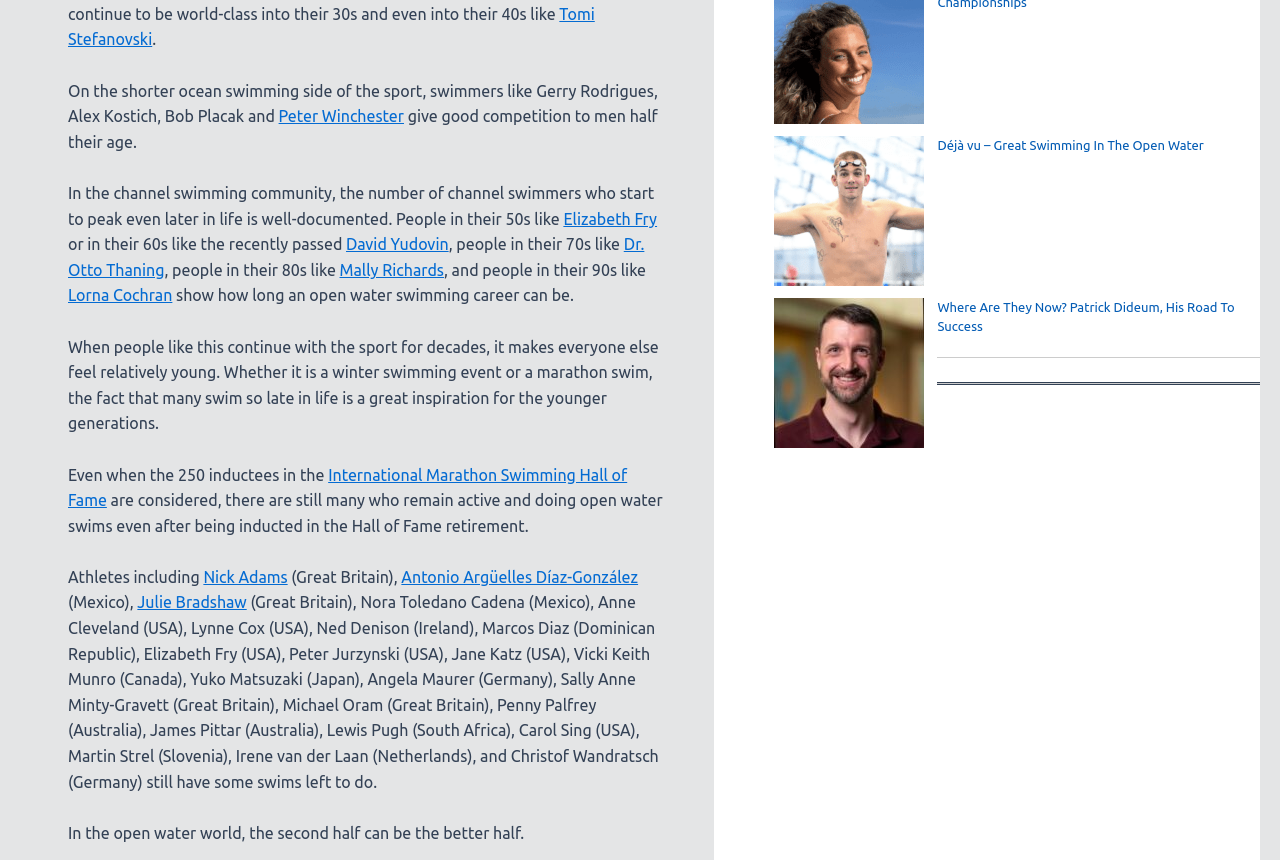Who is mentioned as a swimmer who gives good competition to men half their age?
Kindly give a detailed and elaborate answer to the question.

The webpage mentions that swimmers like Gerry Rodrigues, Alex Kostich, Bob Placak, and Peter Winchester give good competition to men half their age, indicating that Gerry Rodrigues is one of the swimmers who can compete with younger men.